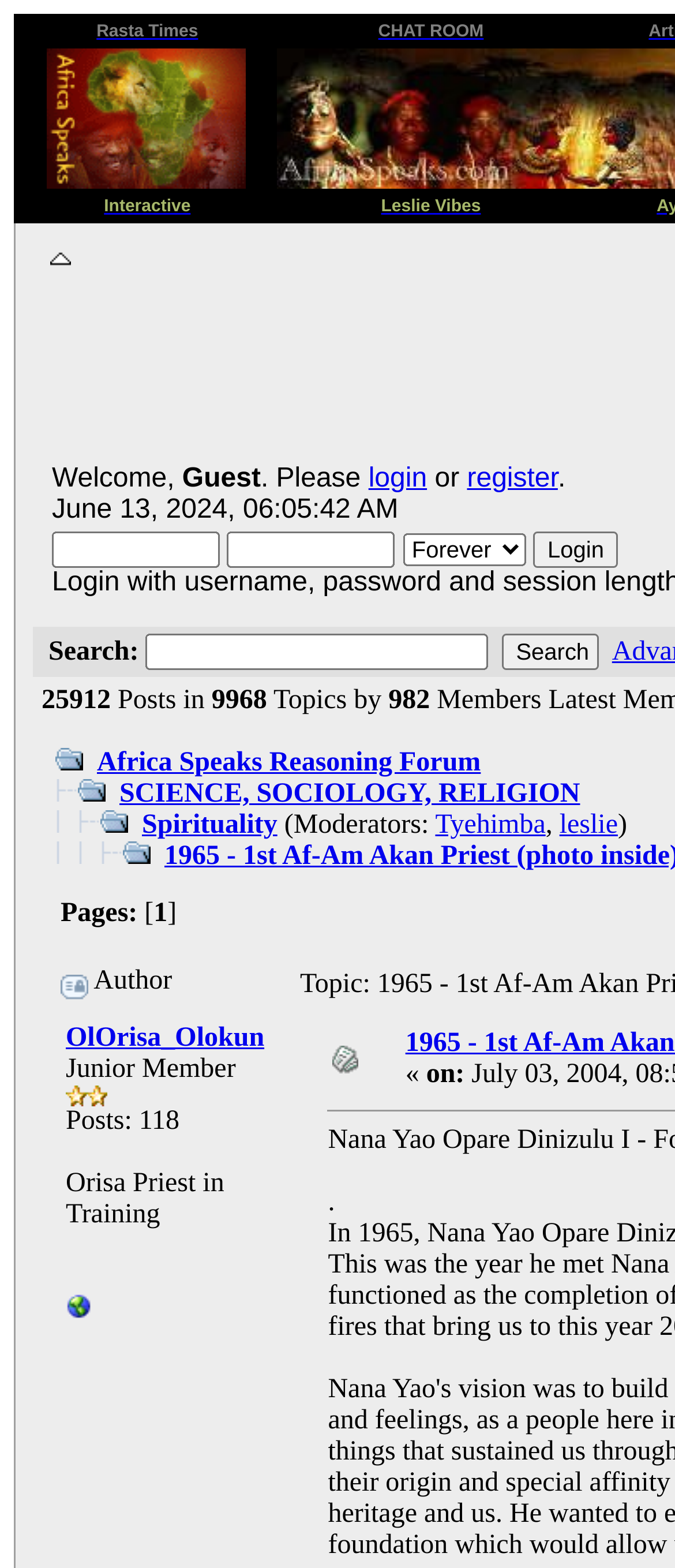Identify the bounding box coordinates of the region I need to click to complete this instruction: "Click on the 'CHAT ROOM' link".

[0.56, 0.008, 0.717, 0.027]